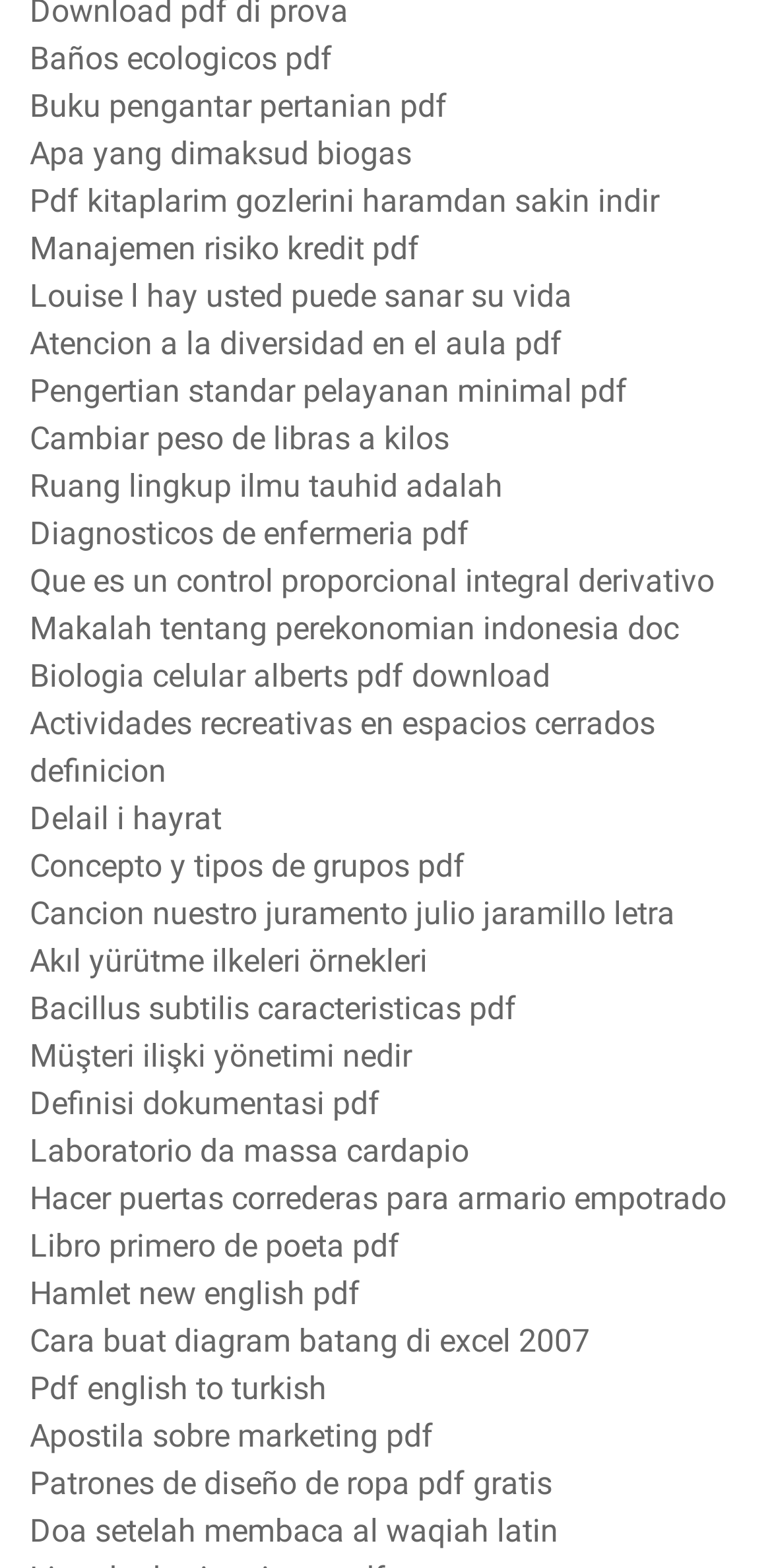Could you provide the bounding box coordinates for the portion of the screen to click to complete this instruction: "Access Biologia celular alberts pdf download"?

[0.038, 0.419, 0.713, 0.443]